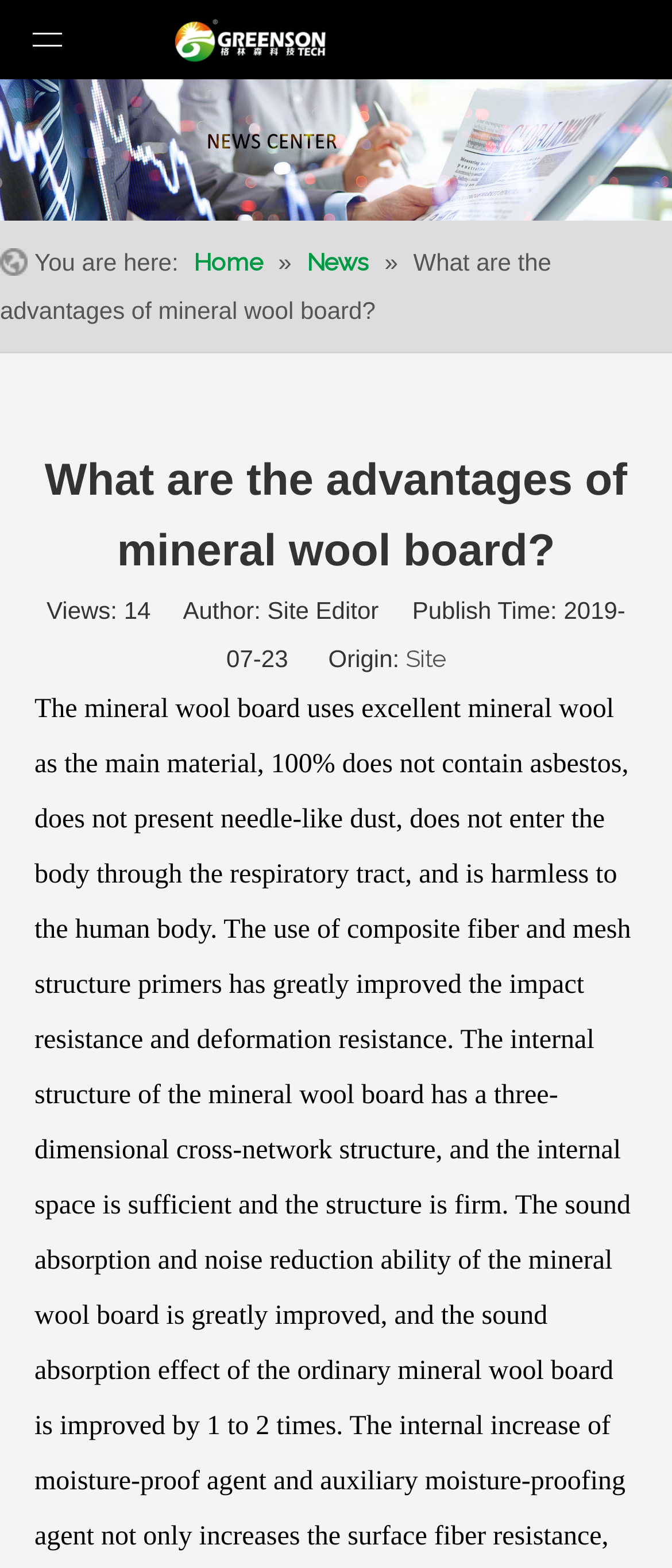Using the provided element description: "Site", identify the bounding box coordinates. The coordinates should be four floats between 0 and 1 in the order [left, top, right, bottom].

[0.604, 0.411, 0.663, 0.429]